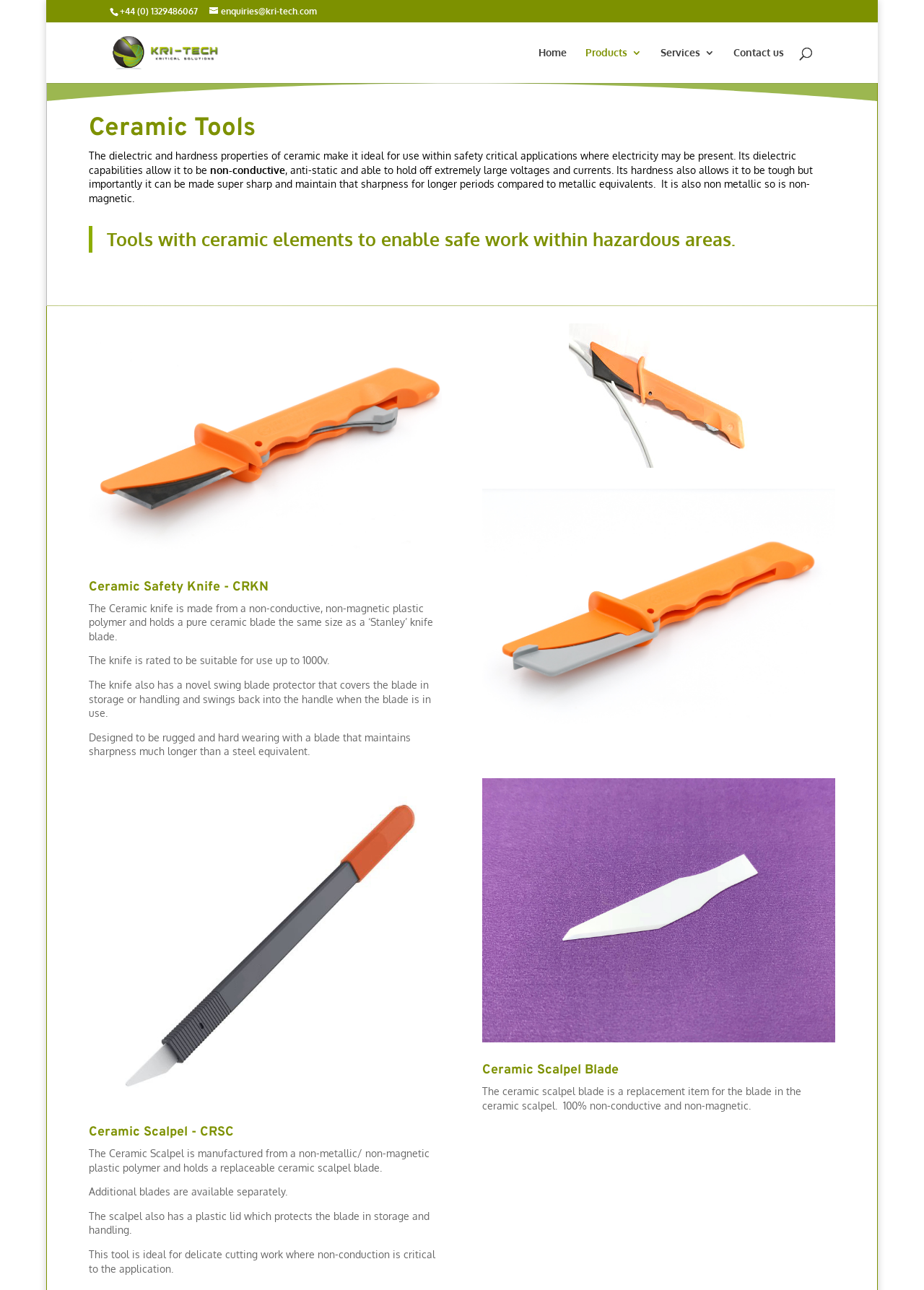What is the voltage rating of the Ceramic Safety Knife?
Refer to the screenshot and deliver a thorough answer to the question presented.

I found the voltage rating of the Ceramic Safety Knife by reading the static text element that describes the knife's features. The text states that the knife is rated to be suitable for use up to 1000v. This text is located in a static text element with the bounding box coordinates [0.096, 0.507, 0.356, 0.517].